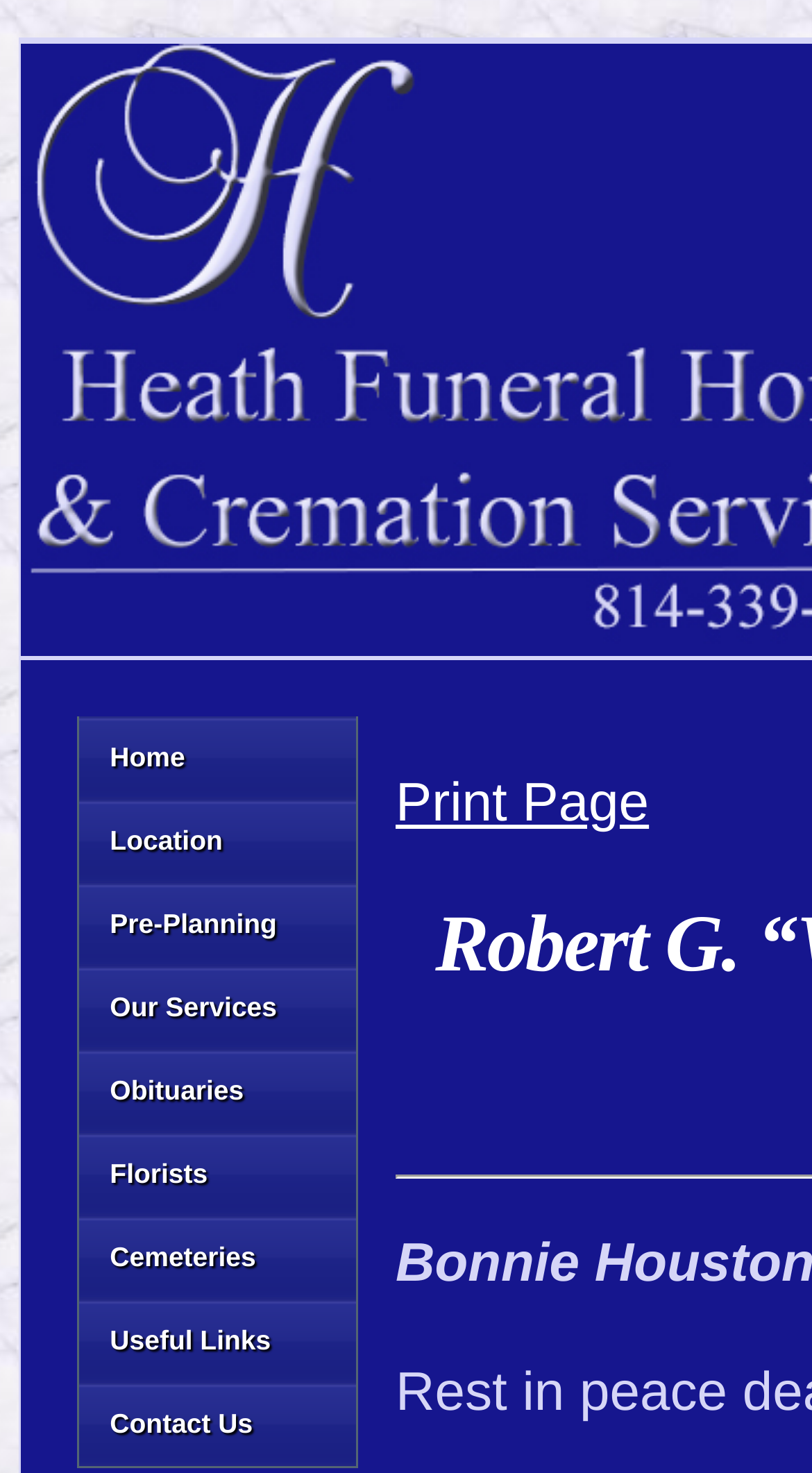Determine the bounding box coordinates of the element's region needed to click to follow the instruction: "view obituaries". Provide these coordinates as four float numbers between 0 and 1, formatted as [left, top, right, bottom].

[0.094, 0.713, 0.441, 0.769]